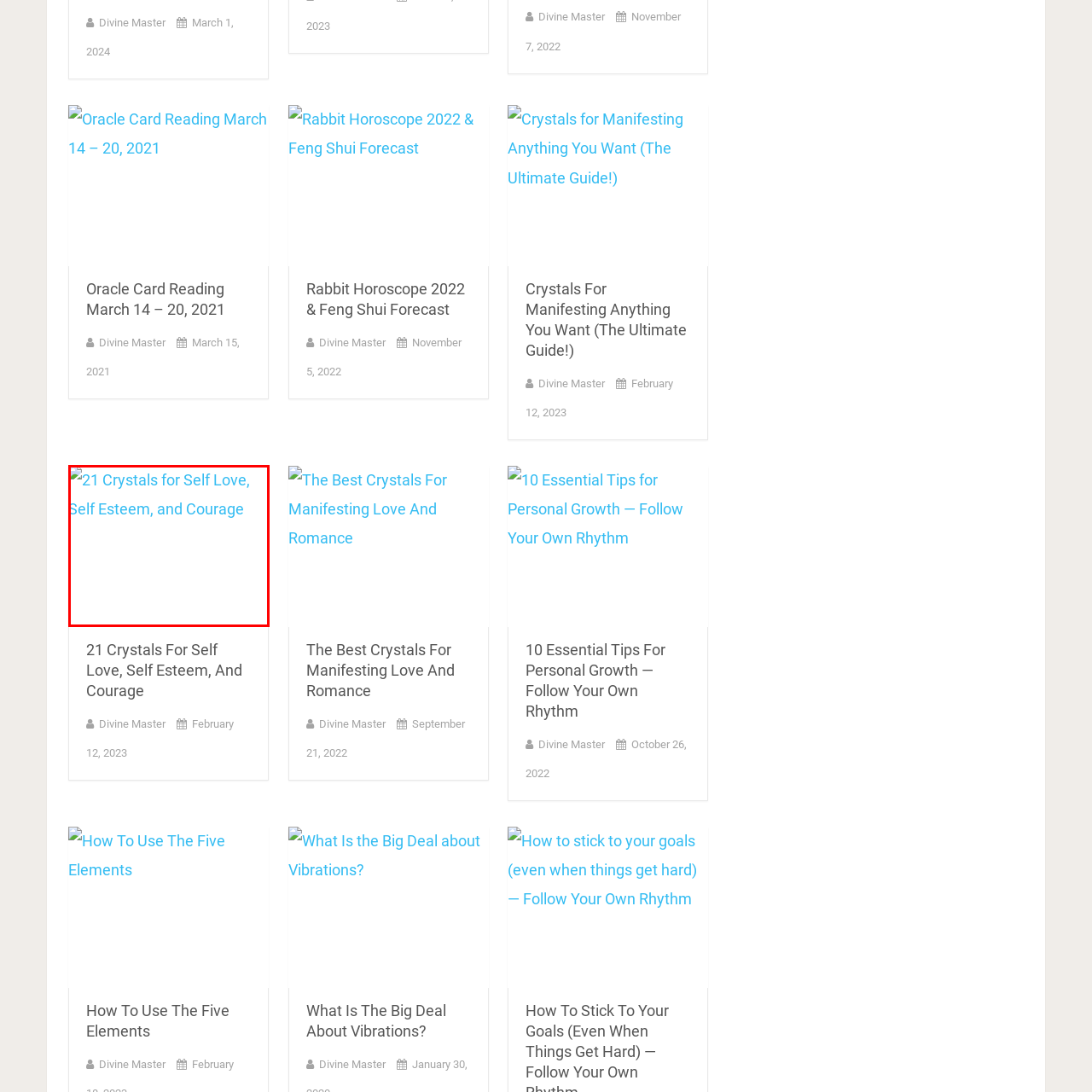What is the context of the article?
Analyze the image surrounded by the red bounding box and answer the question in detail.

The article serves as a guide for individuals seeking to explore how crystals can influence their self-perception and confidence in the context of holistic wellness and spiritual growth.